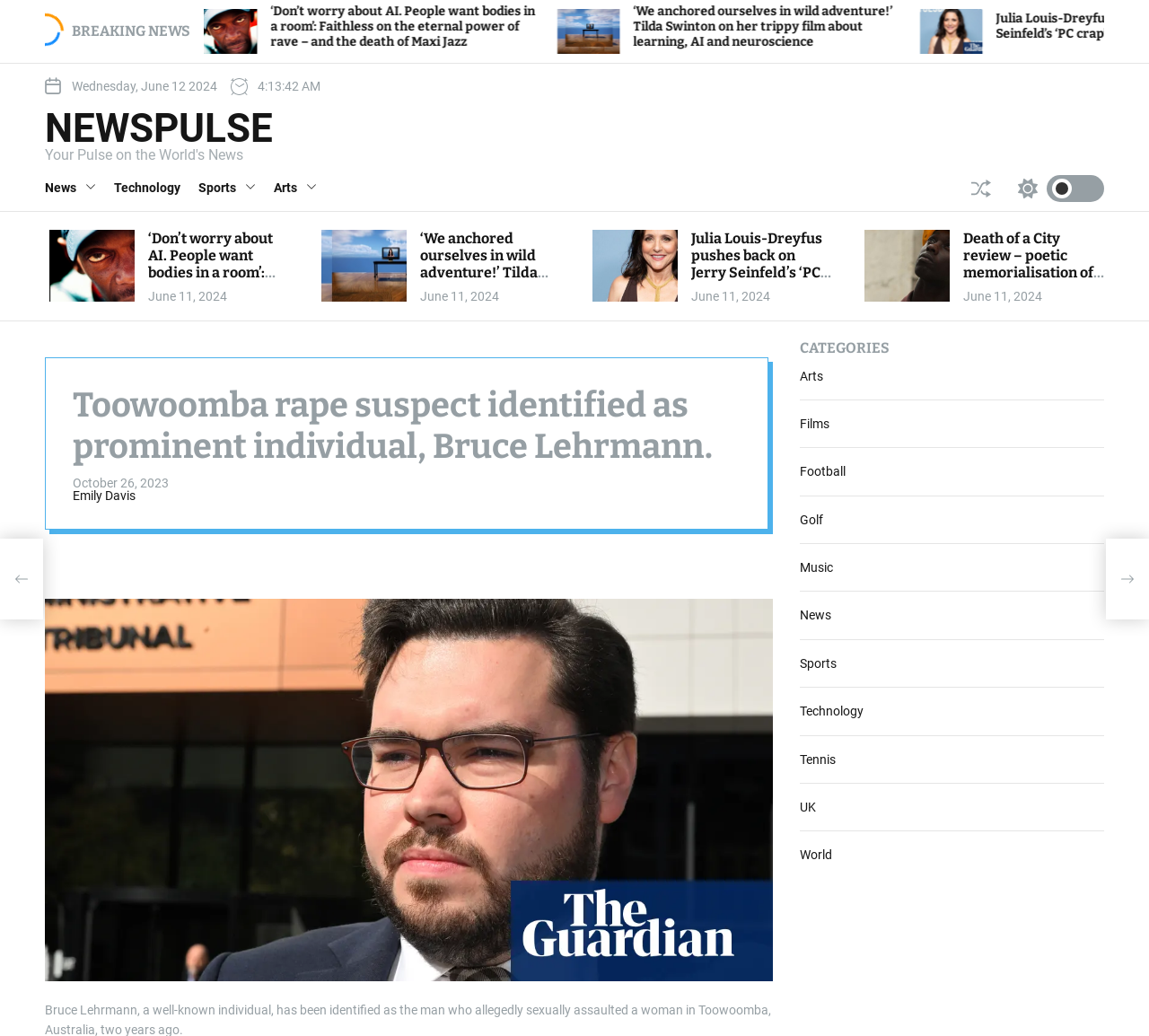Using the element description Switch color mode, predict the bounding box coordinates for the UI element. Provide the coordinates in (top-left x, top-left y, bottom-right x, bottom-right y) format with values ranging from 0 to 1.

[0.878, 0.16, 0.961, 0.203]